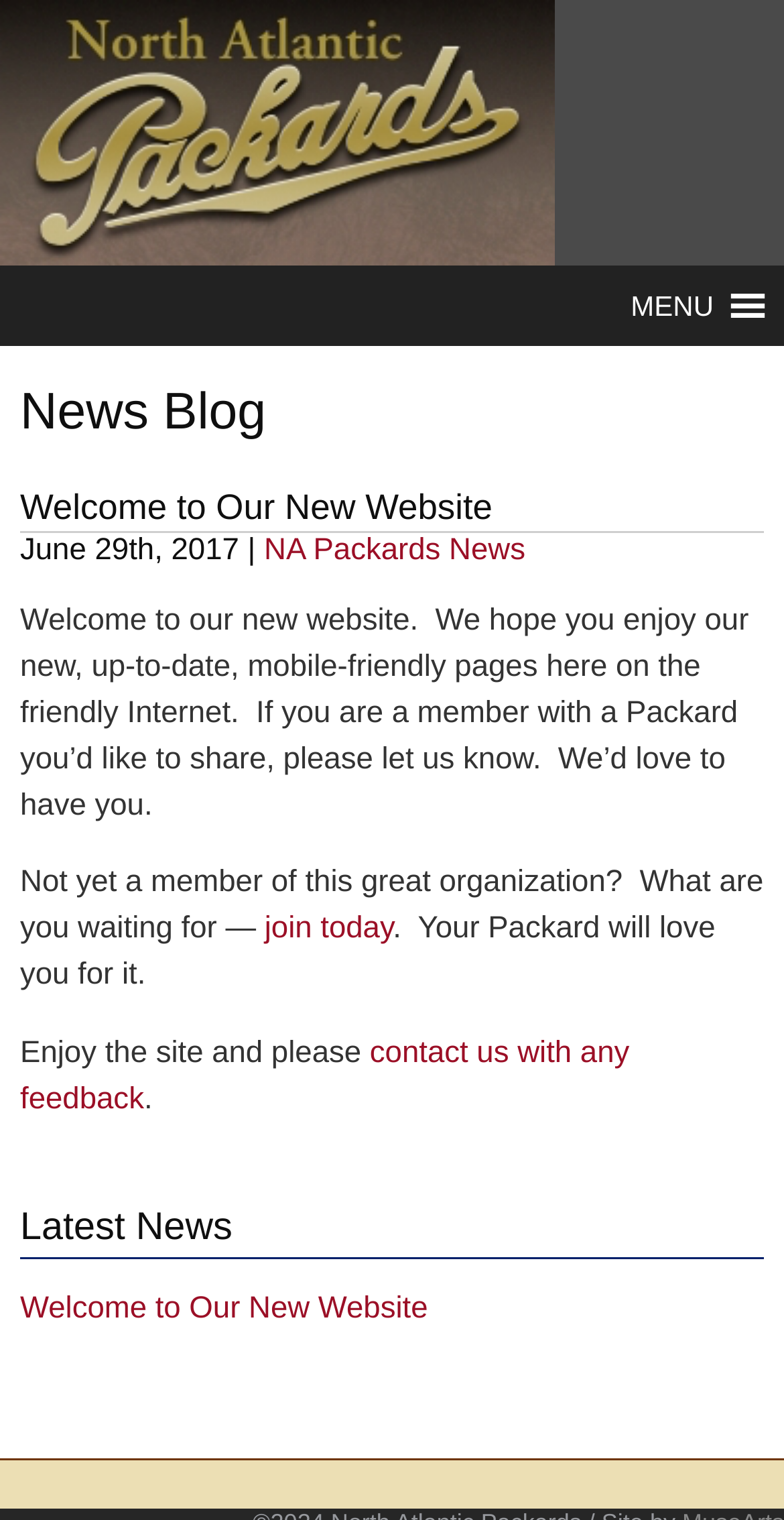Provide a brief response to the question using a single word or phrase: 
How can non-members join the organization?

Join today